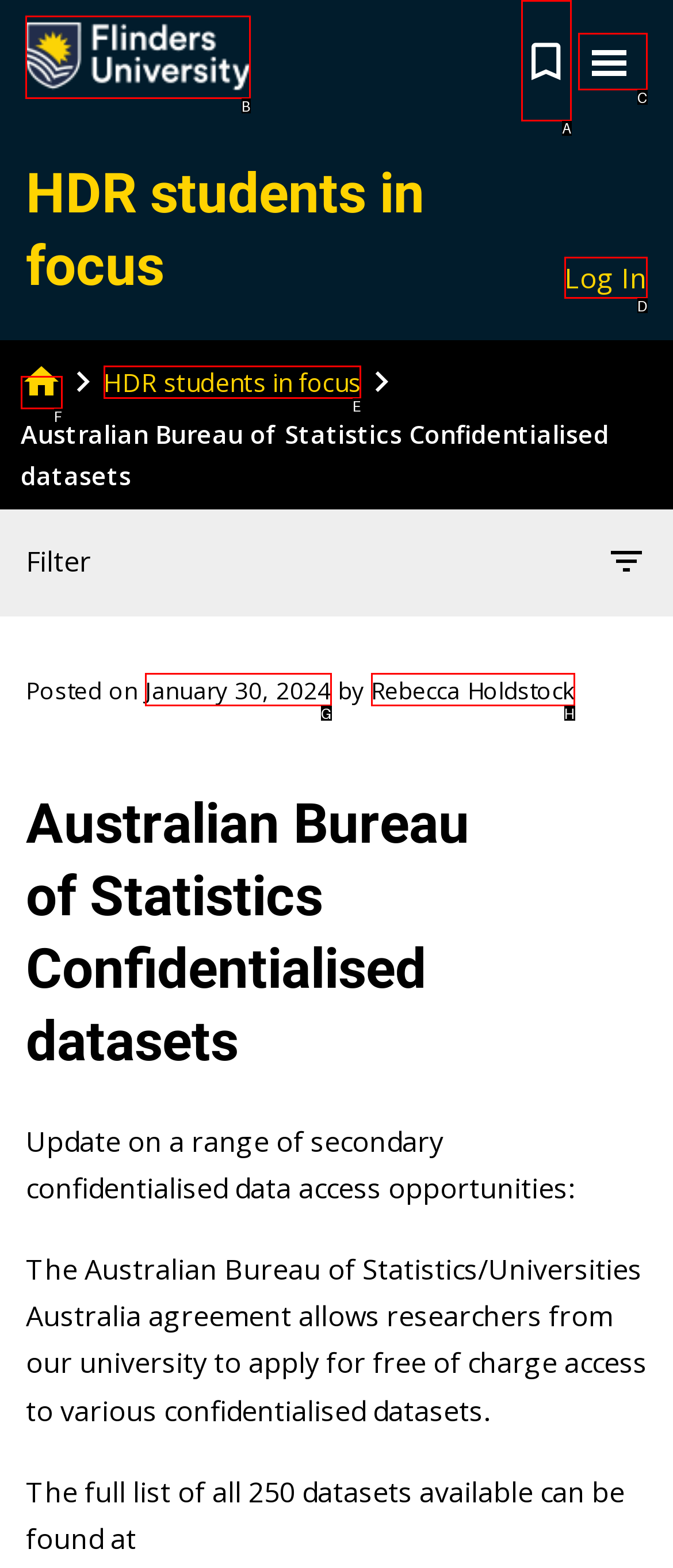To execute the task: Click the Flinders University Logo, which one of the highlighted HTML elements should be clicked? Answer with the option's letter from the choices provided.

B